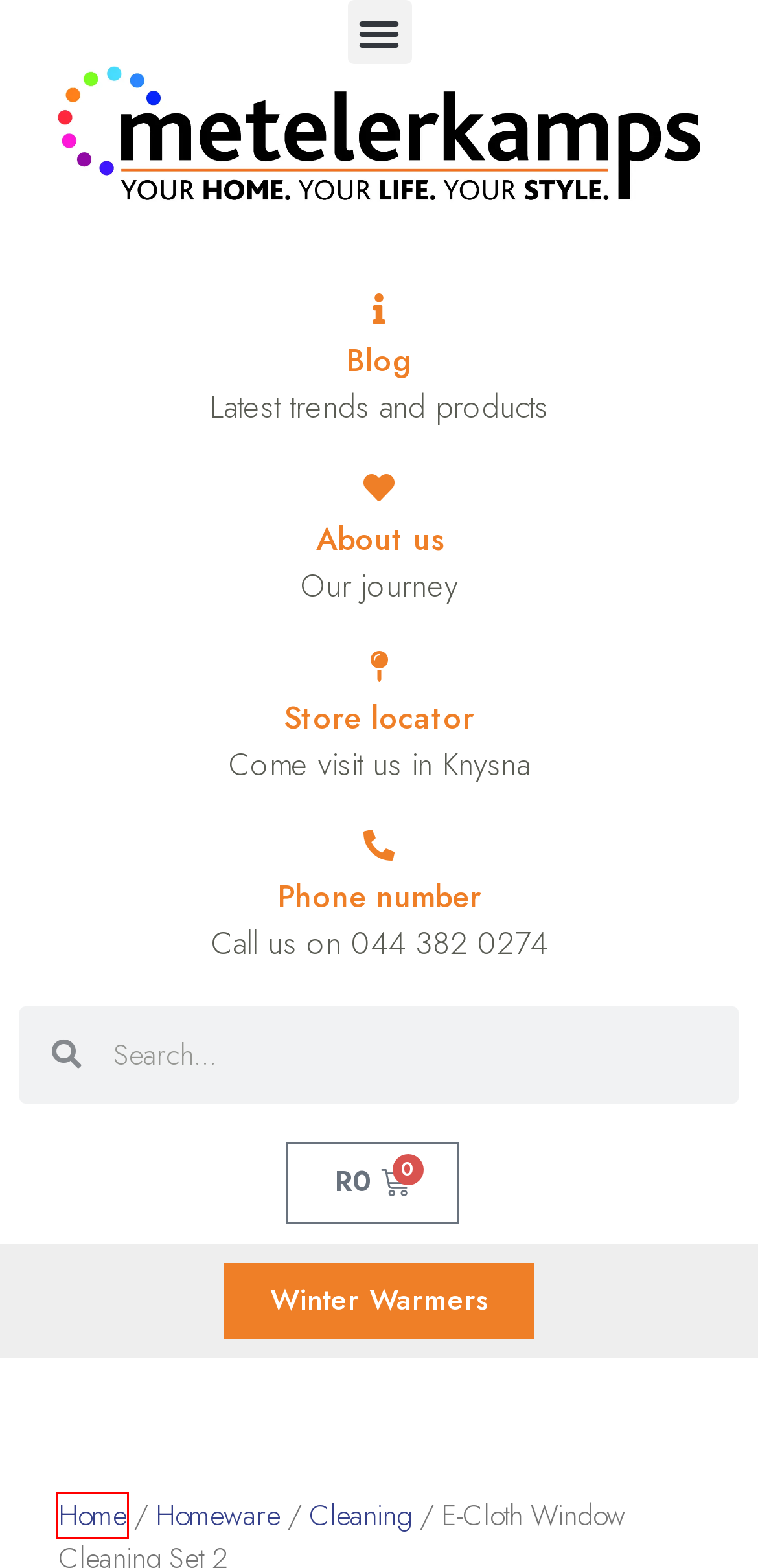Examine the screenshot of the webpage, which includes a red bounding box around an element. Choose the best matching webpage description for the page that will be displayed after clicking the element inside the red bounding box. Here are the candidates:
A. Metelerkamps | Your Home. Your Life. Your Style
B. Winter Warmers • Metelerkamps
C. About Us • Metelerkamps
D. Your Home • Metelerkamps
E. Cleaning • Metelerkamps
F. E-Cloth Pet Towel Large • Metelerkamps
G. Homeware • Metelerkamps
H. Blog • Metelerkamps

A